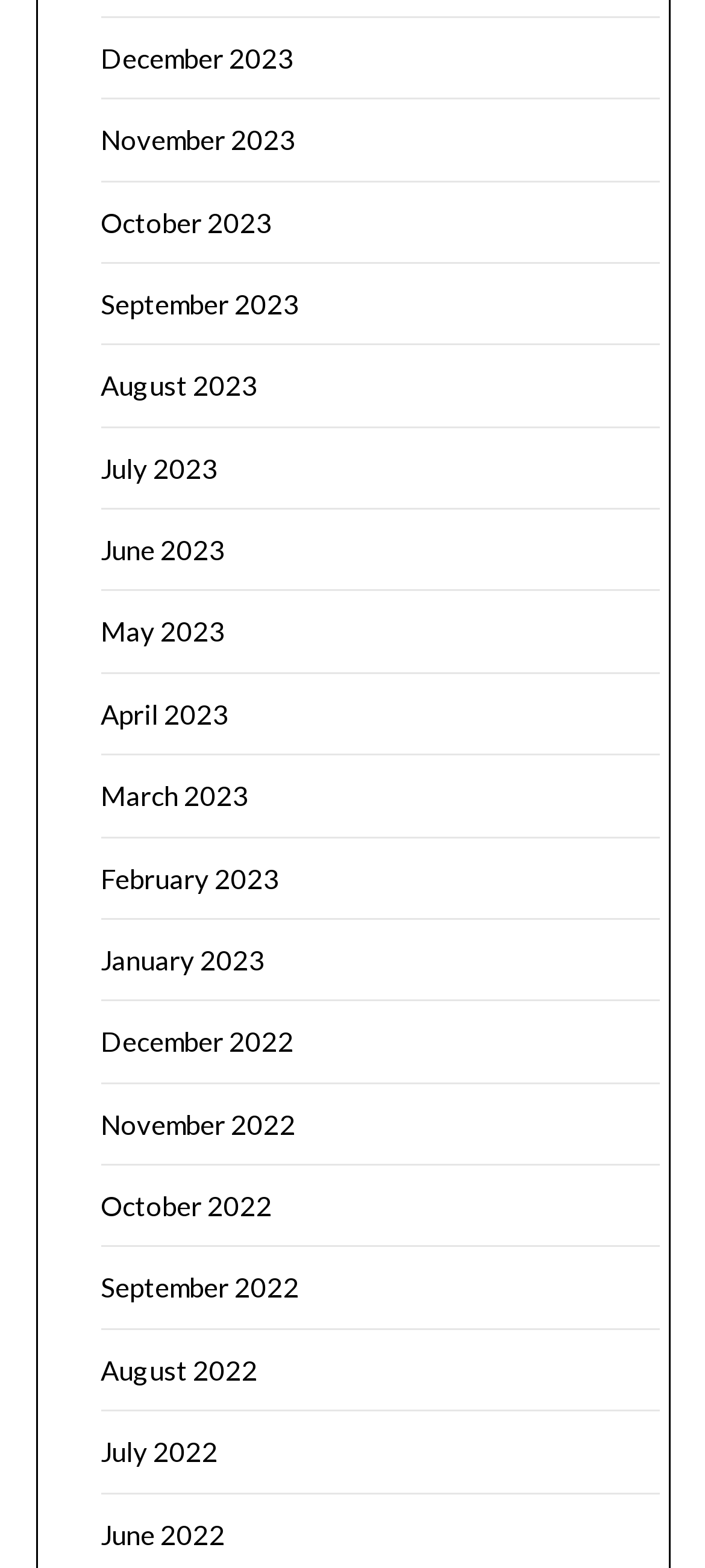How many months are listed?
Analyze the image and provide a thorough answer to the question.

I counted the number of links on the webpage, and there are 15 links, each representing a month from December 2022 to December 2023.